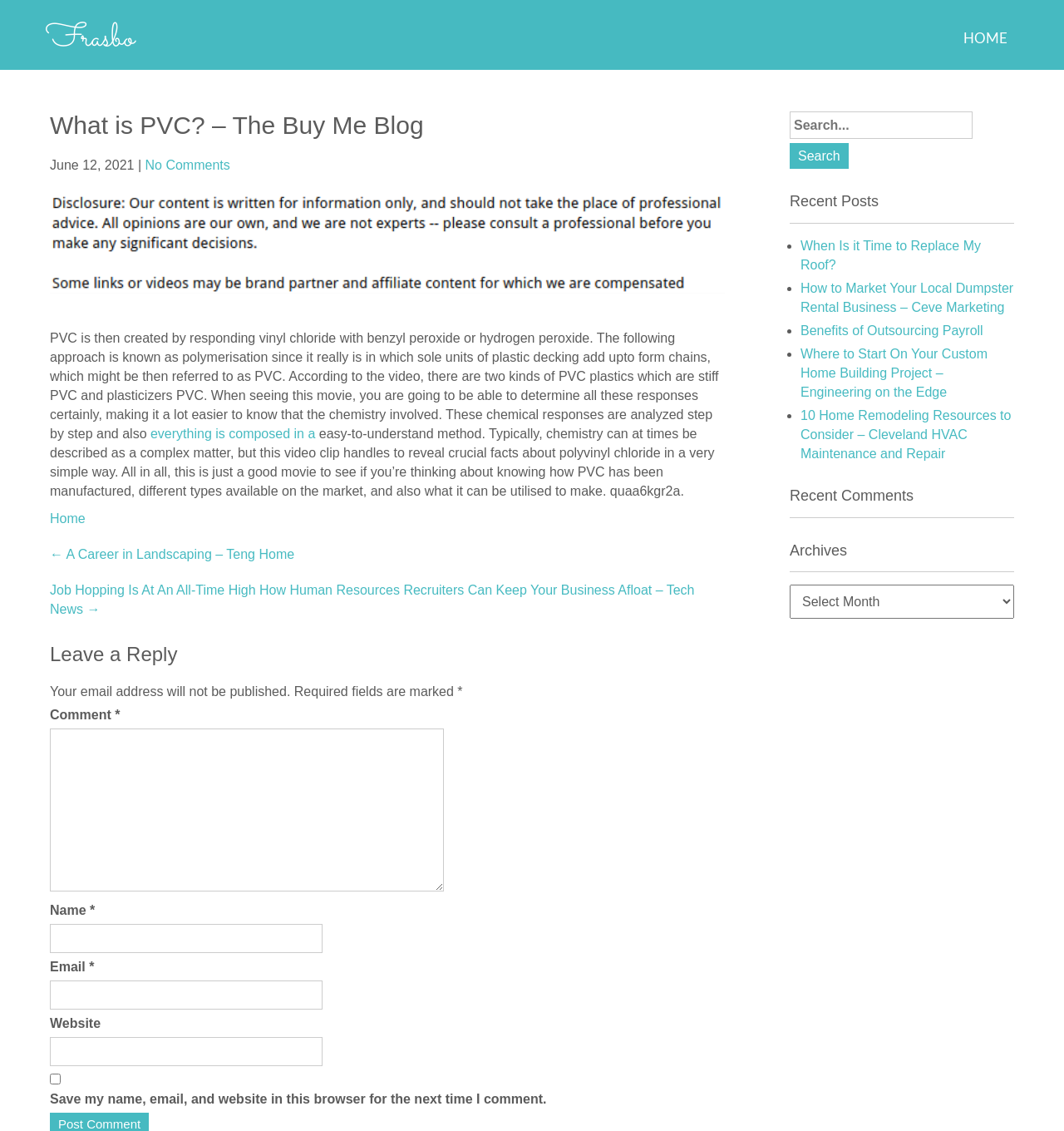Determine the bounding box coordinates for the HTML element mentioned in the following description: "No Comments". The coordinates should be a list of four floats ranging from 0 to 1, represented as [left, top, right, bottom].

[0.136, 0.14, 0.216, 0.152]